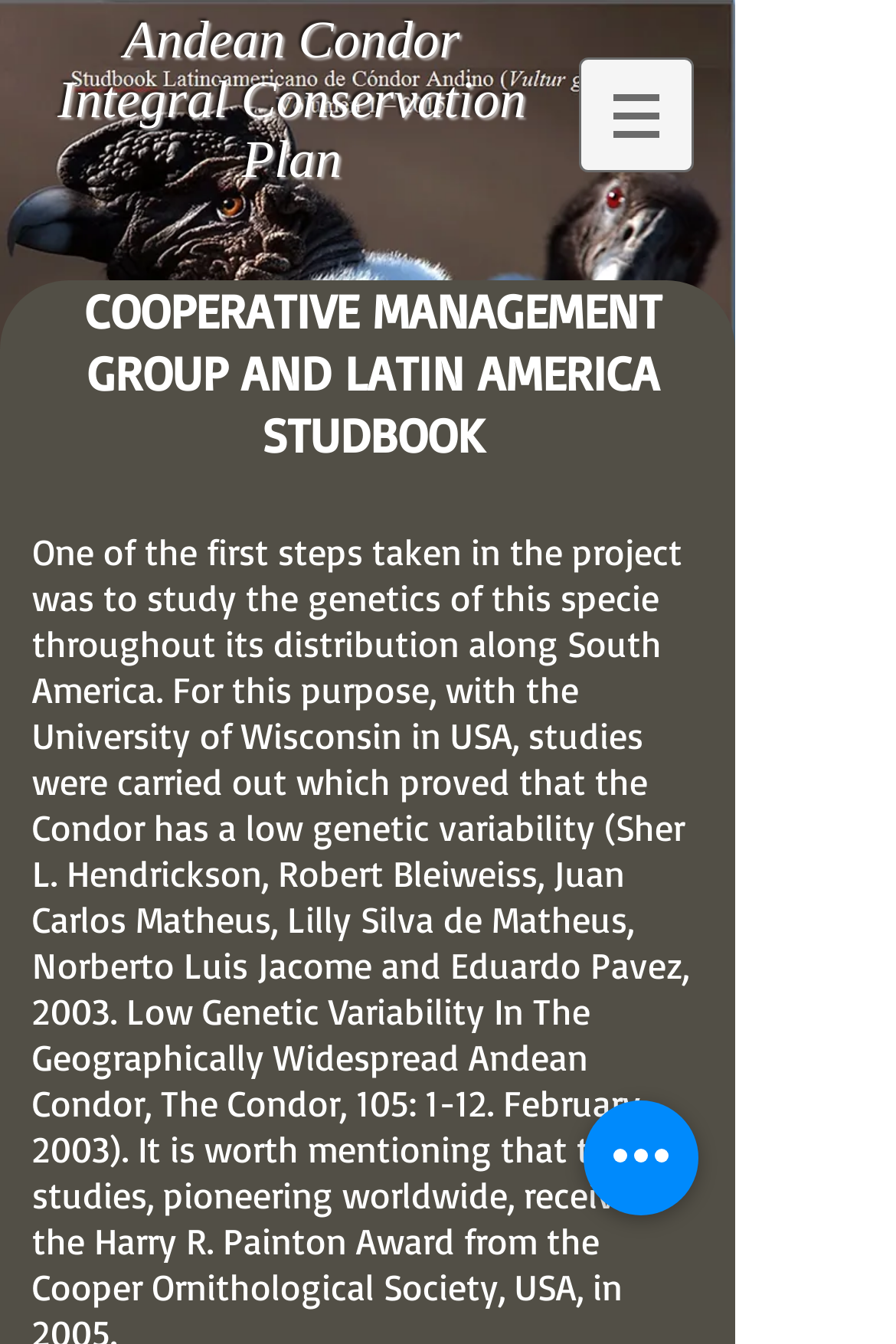Please answer the following question using a single word or phrase: 
Is there a submenu under the 'Site' navigation?

Yes